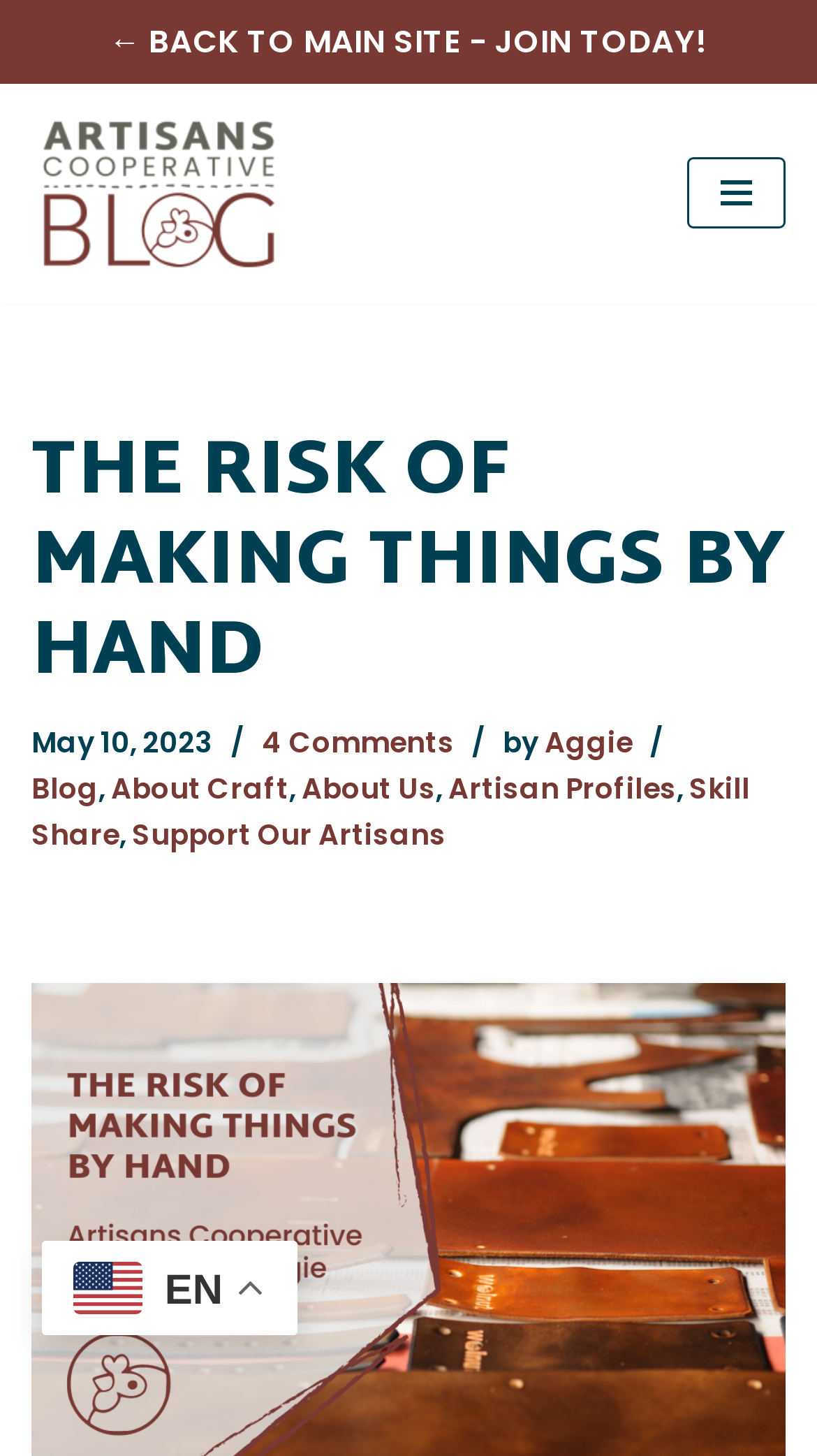Can you specify the bounding box coordinates of the area that needs to be clicked to fulfill the following instruction: "Learn about budgeting and saving"?

None